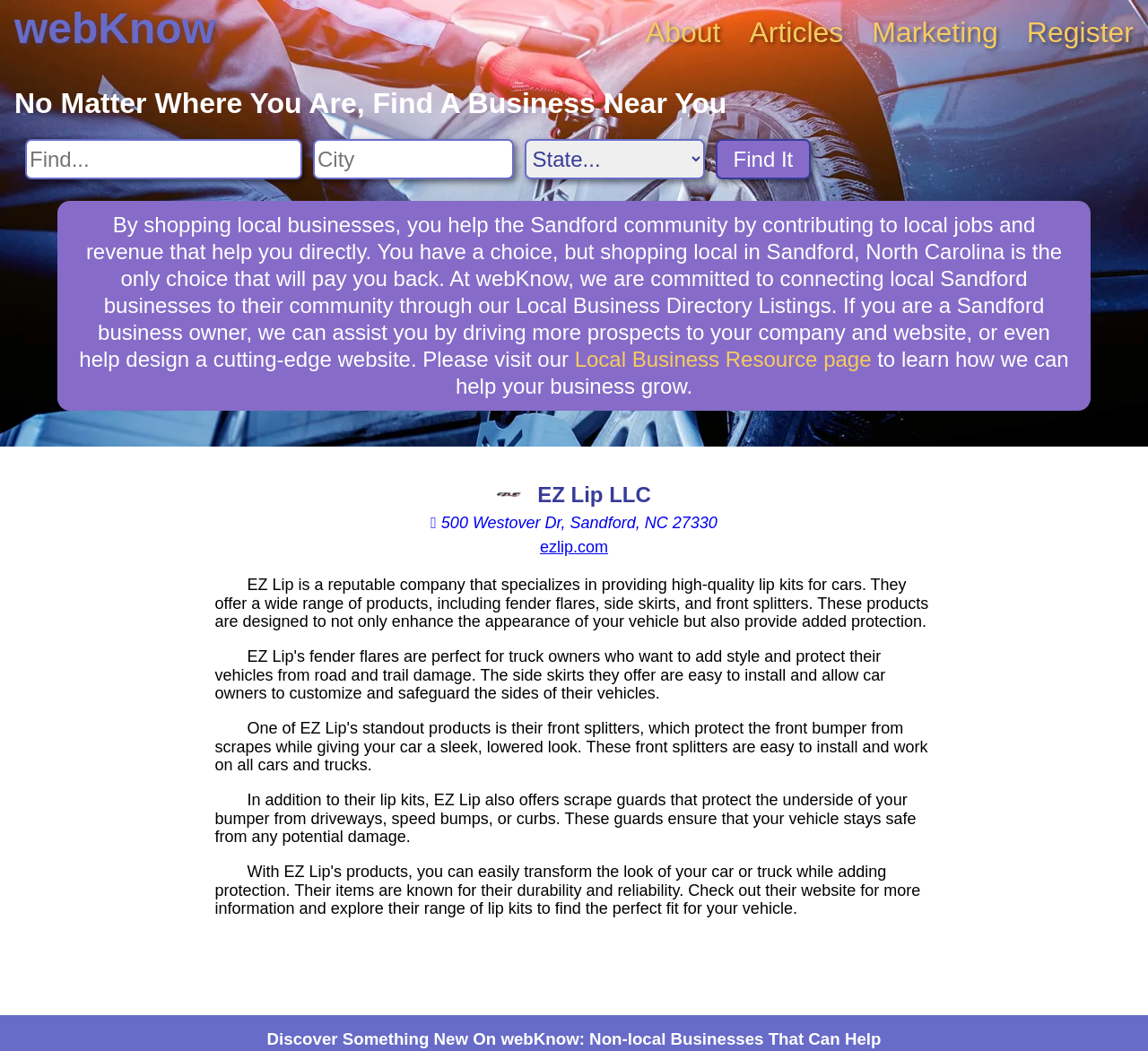What is the business name of the company?
Please interpret the details in the image and answer the question thoroughly.

The business name of the company can be found in the main content section of the webpage, where it is displayed as a heading 'EZ Lip LLC' along with the company logo.